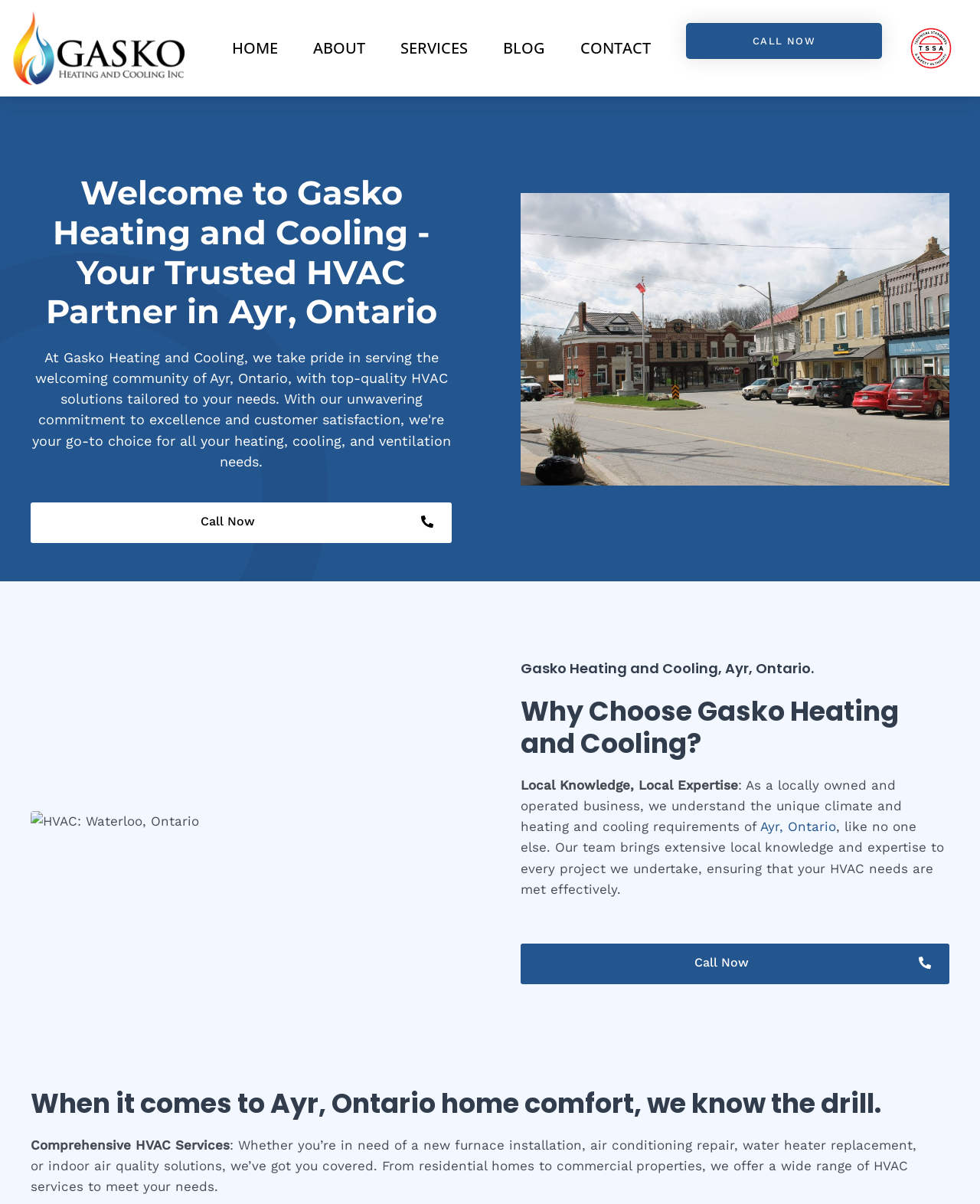Explain in detail what is displayed on the webpage.

The webpage is about Gasko Heating and Cooling, an HVAC service provider in Ayr, Ontario. At the top, there are six navigation links: HOME, ABOUT, SERVICES, BLOG, CONTACT, and CALL NOW, aligned horizontally across the page. Below these links, a prominent heading welcomes visitors to Gasko Heating and Cooling, followed by a CALL NOW link and an image related to HVAC services in Waterloo, Ontario.

On the left side of the page, there is a section with a heading that reads "Gasko Heating and Cooling, Ayr, Ontario." Below this, another heading asks "Why Choose Gasko Heating and Cooling?" followed by a paragraph of text that explains the company's local expertise and understanding of the unique climate and heating and cooling requirements of Ayr, Ontario. This section also includes a link to "Ayr, Ontario" and a CALL NOW link.

On the right side of the page, there is a section with a heading that reads "When it comes to Ayr, Ontario home comfort, we know the drill." Below this, a heading and a paragraph describe the company's comprehensive HVAC services, including furnace installation, air conditioning repair, water heater replacement, and indoor air quality solutions.